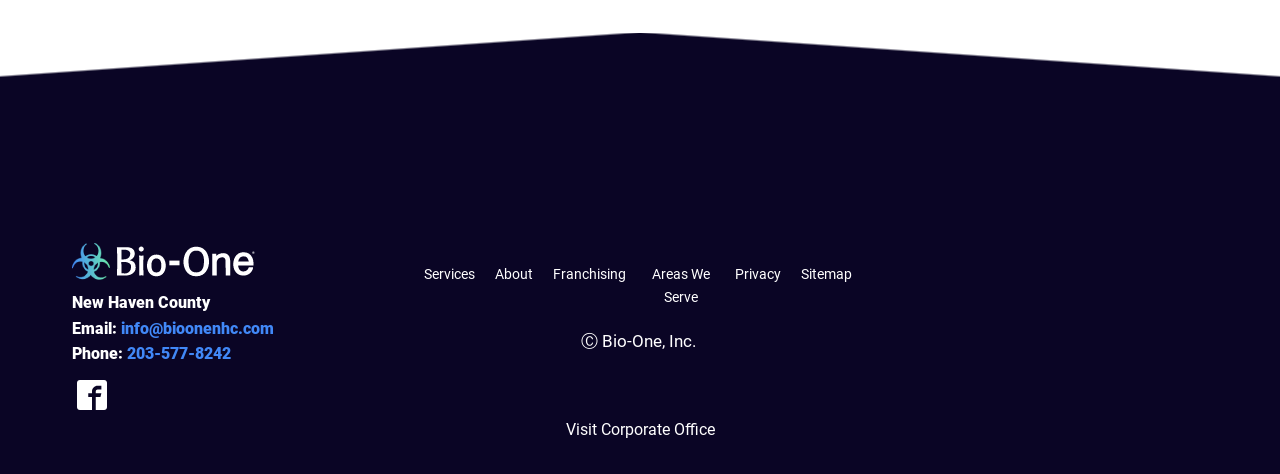Could you find the bounding box coordinates of the clickable area to complete this instruction: "Visit the company Facebook page"?

[0.06, 0.806, 0.083, 0.863]